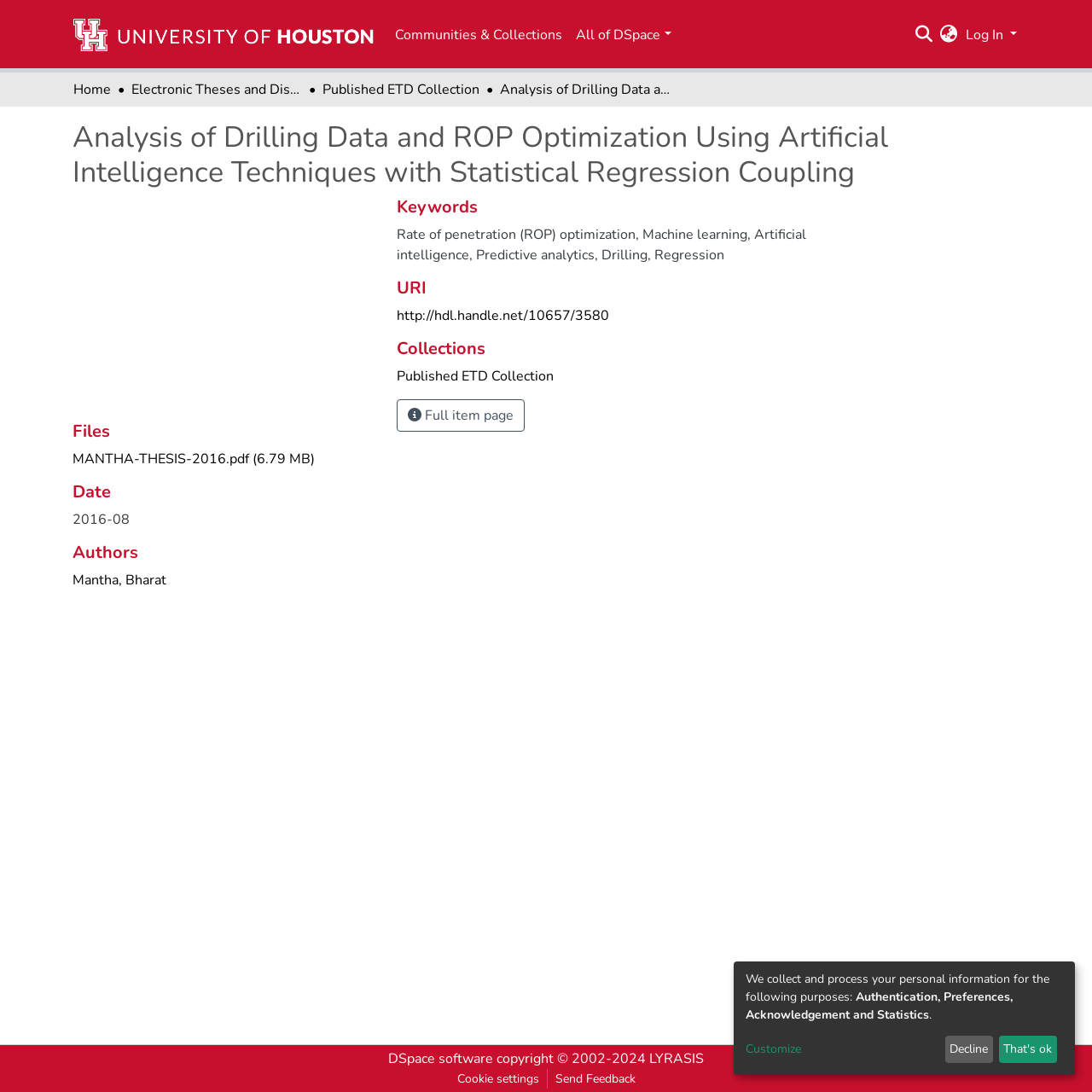What is one of the keywords of the thesis?
Using the picture, provide a one-word or short phrase answer.

Rate of penetration (ROP) optimization